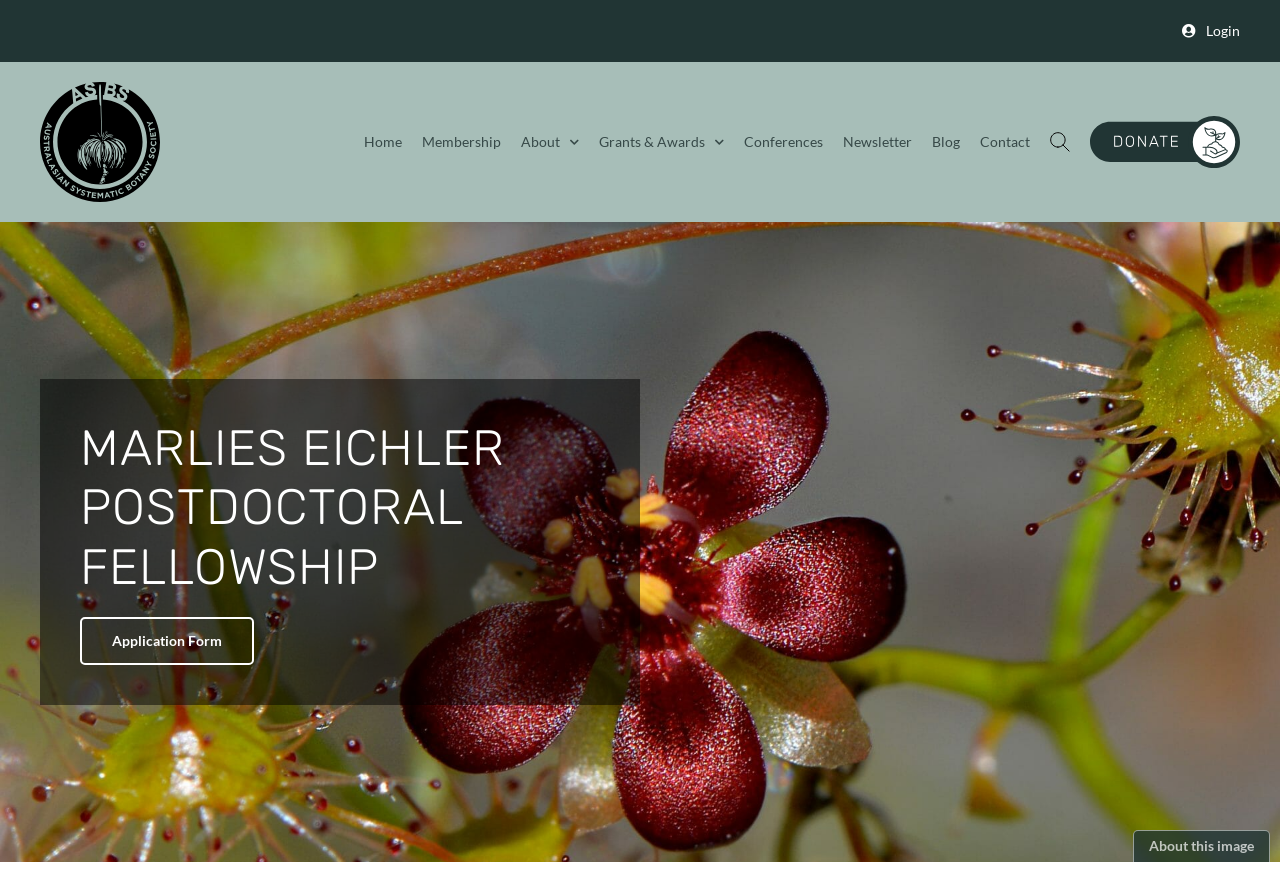What is the purpose of the fellowship?
Using the image, respond with a single word or phrase.

Support early career development